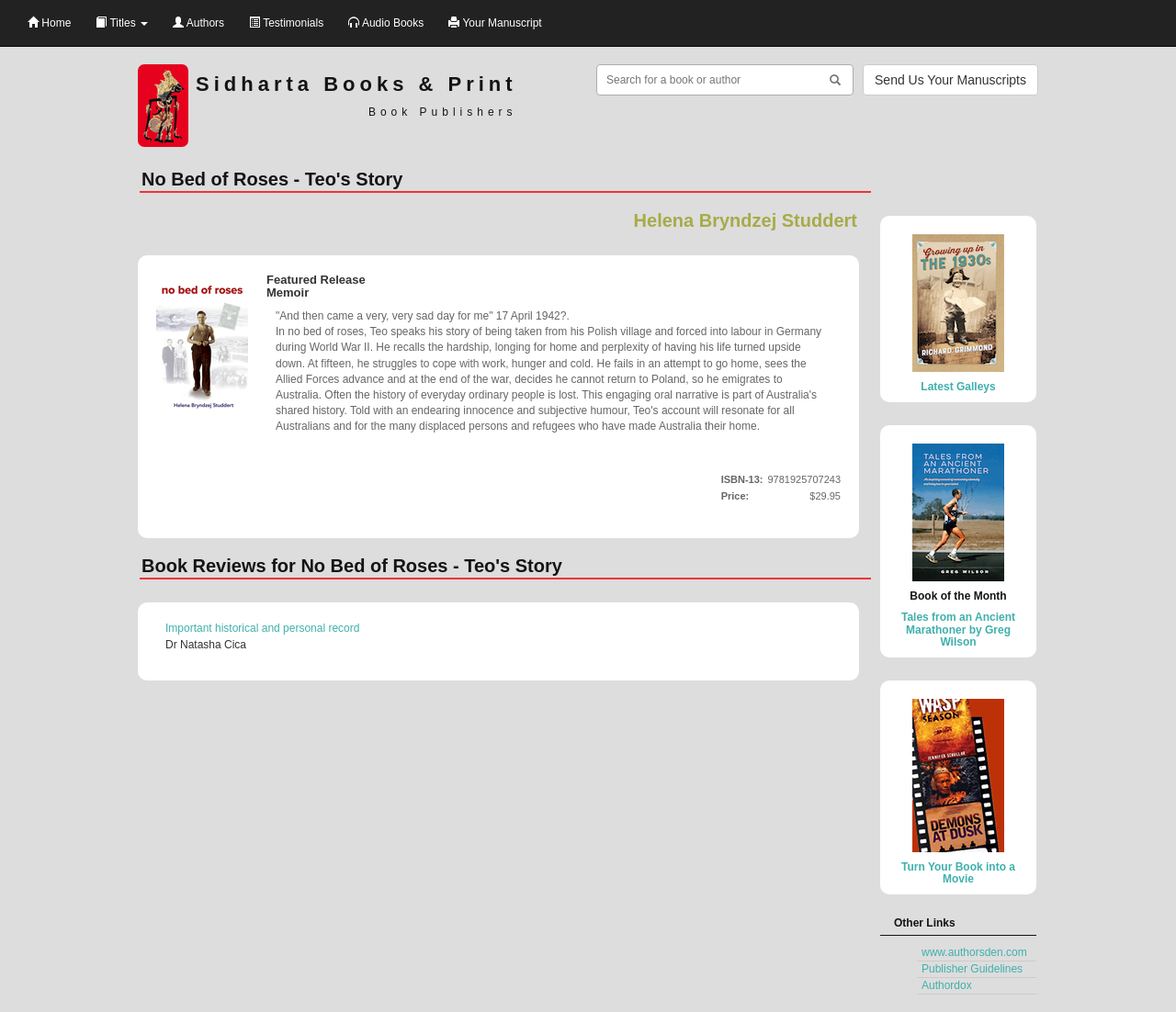Please specify the bounding box coordinates for the clickable region that will help you carry out the instruction: "Click on the link to Helena Bryndzej Studdert's page".

[0.539, 0.207, 0.729, 0.227]